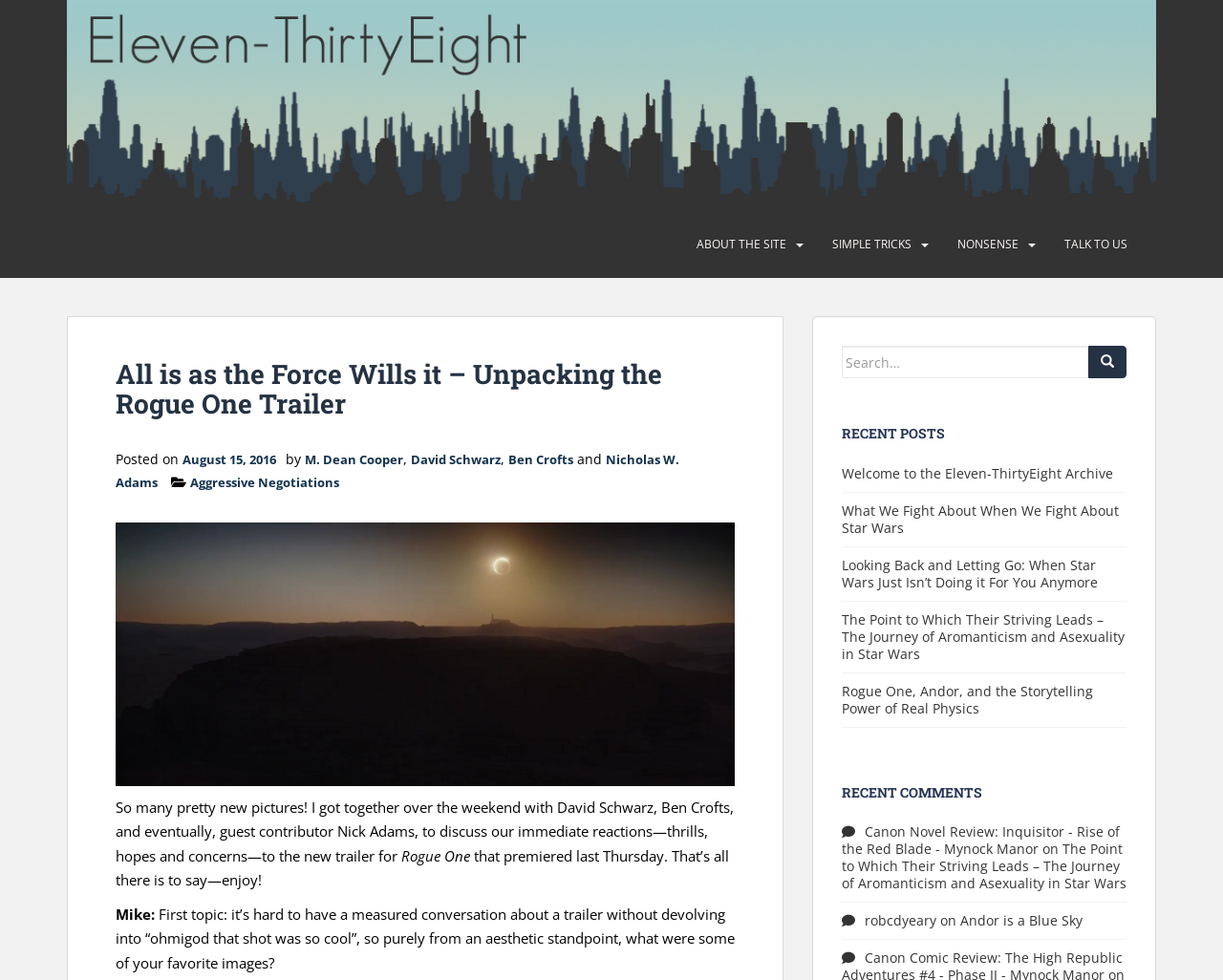Give a succinct answer to this question in a single word or phrase: 
How many authors are mentioned in the first article?

4